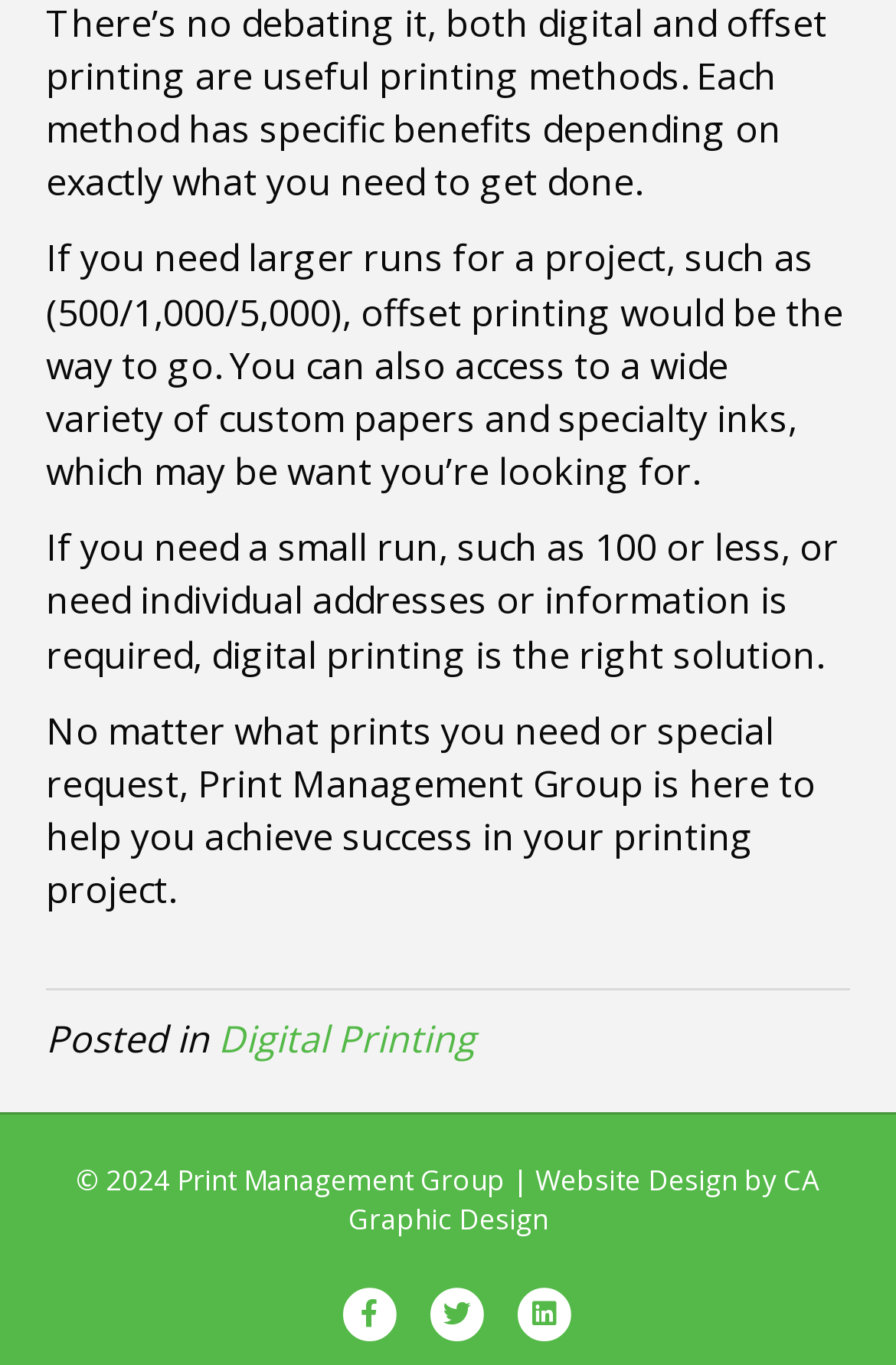Answer briefly with one word or phrase:
What type of printing is suitable for large runs?

Offset printing